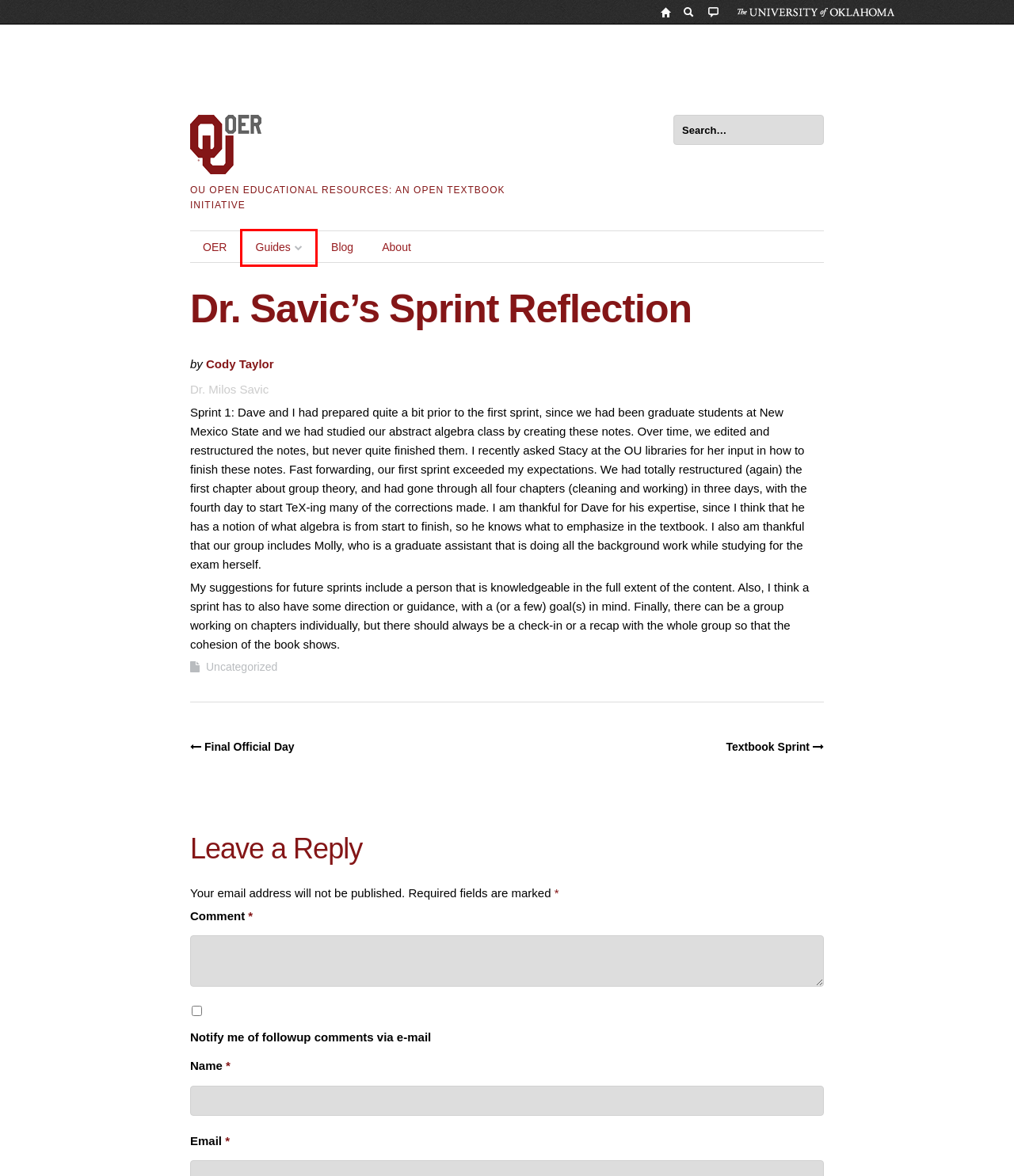Assess the screenshot of a webpage with a red bounding box and determine which webpage description most accurately matches the new page after clicking the element within the red box. Here are the options:
A. Uncategorized – OU Open Textbooks
B. Textbook Sprint – OU Open Textbooks
C. Final Official Day – OU Open Textbooks
D. Search
E. Lib. Guides – OU Open Textbooks
F. Blog – OU Open Textbooks
G. OER – OU Open Textbooks
H. About – OU Open Textbooks

E